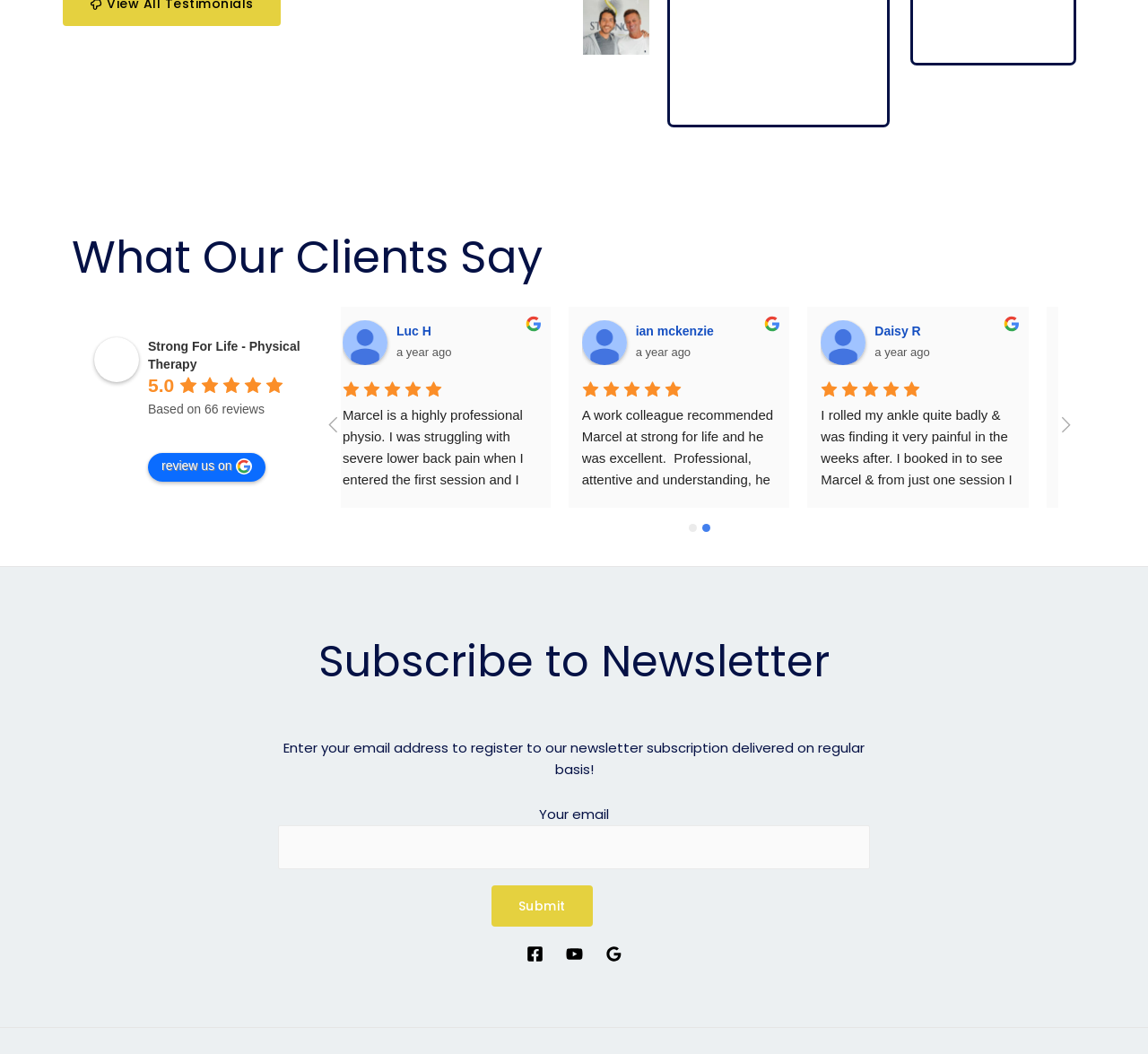Find the bounding box coordinates of the clickable area required to complete the following action: "Click on the 'Strong For Life - Physical Therapy' link".

[0.129, 0.322, 0.261, 0.352]